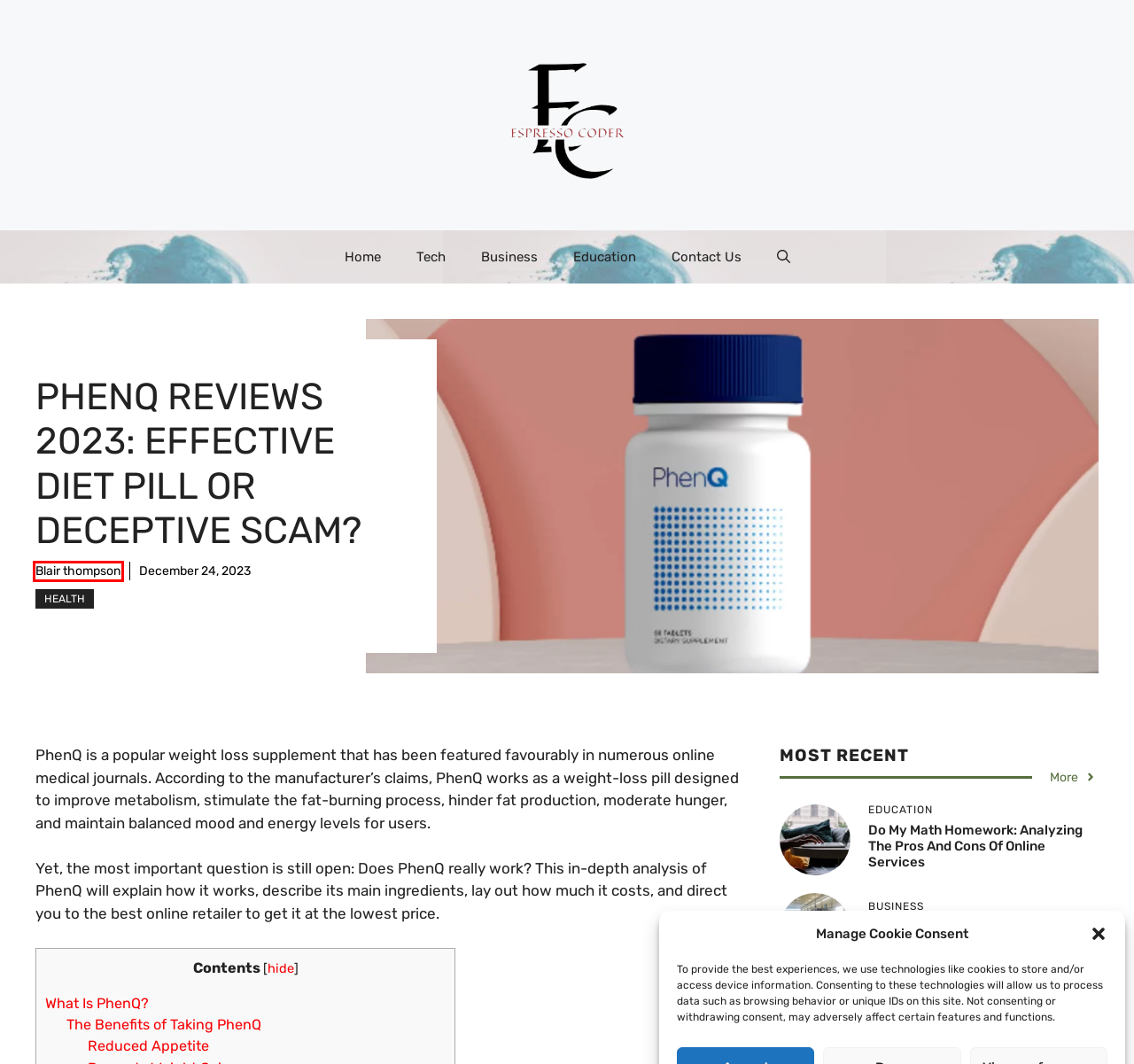Given a webpage screenshot featuring a red rectangle around a UI element, please determine the best description for the new webpage that appears after the element within the bounding box is clicked. The options are:
A. Business Archives - espressocoder
B. education Archives - espressocoder
C. Blair thompson, Author at espressocoder
D. Evolution and Future of Conveyor Belts in Mining - espressocoder
E. Health Archives - espressocoder
F. Boltból Unleashed: Tech Innovations 2024 - espressocoder
G. Contact Us - espressocoder
H. Tech Archives - espressocoder

C